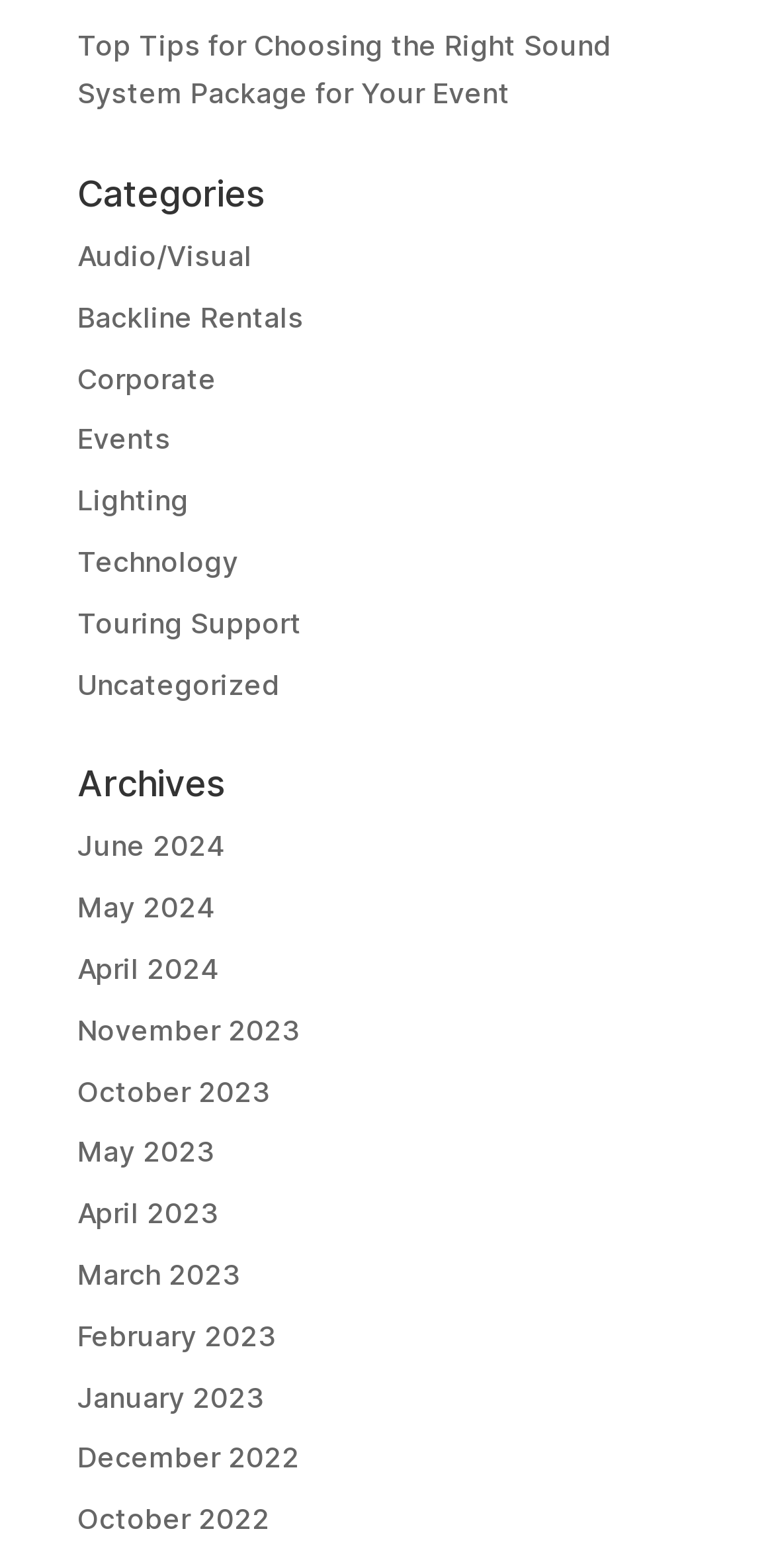Kindly respond to the following question with a single word or a brief phrase: 
What is the first category listed?

Audio/Visual